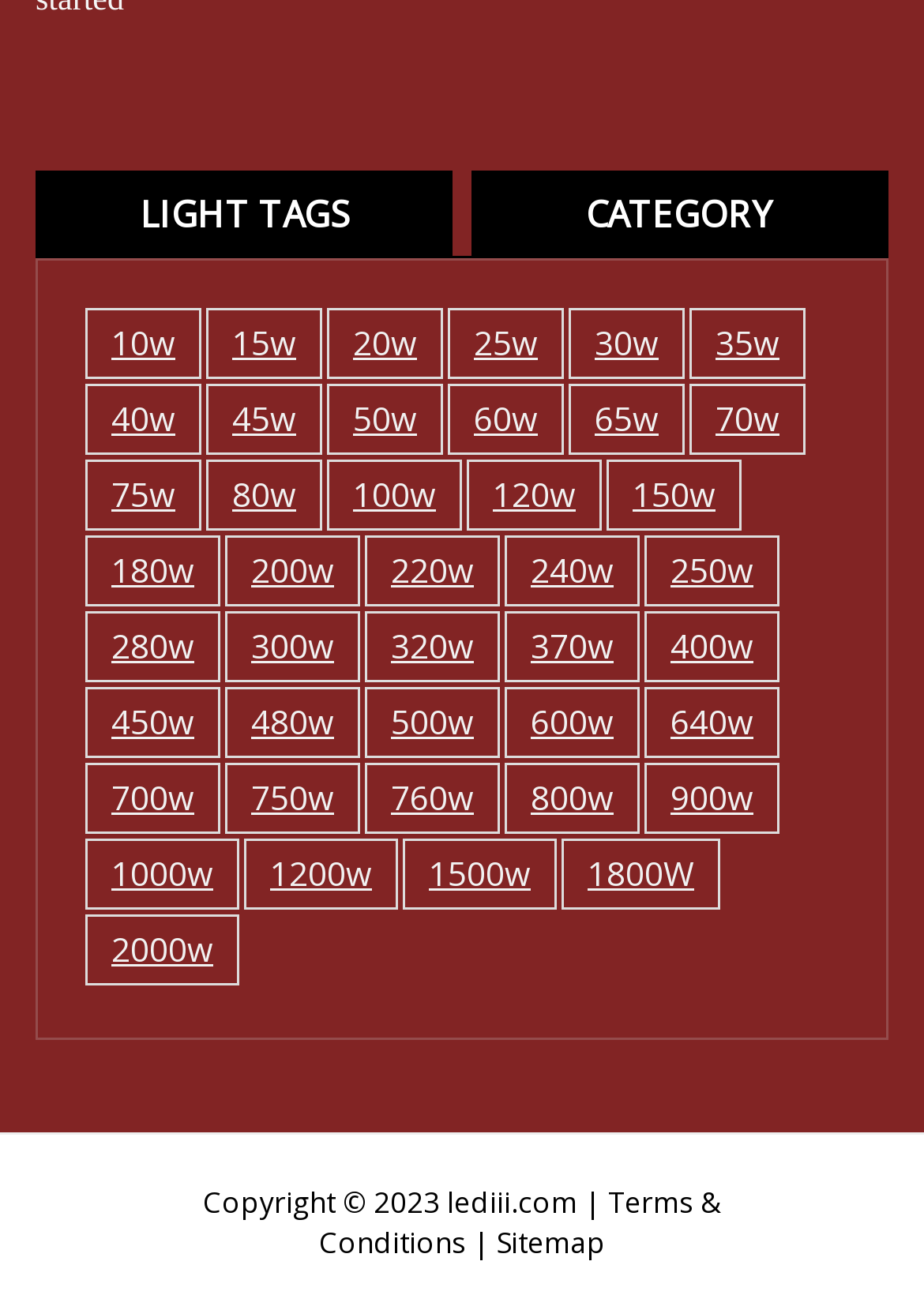Determine the bounding box coordinates for the region that must be clicked to execute the following instruction: "View 50w items".

[0.354, 0.294, 0.479, 0.348]